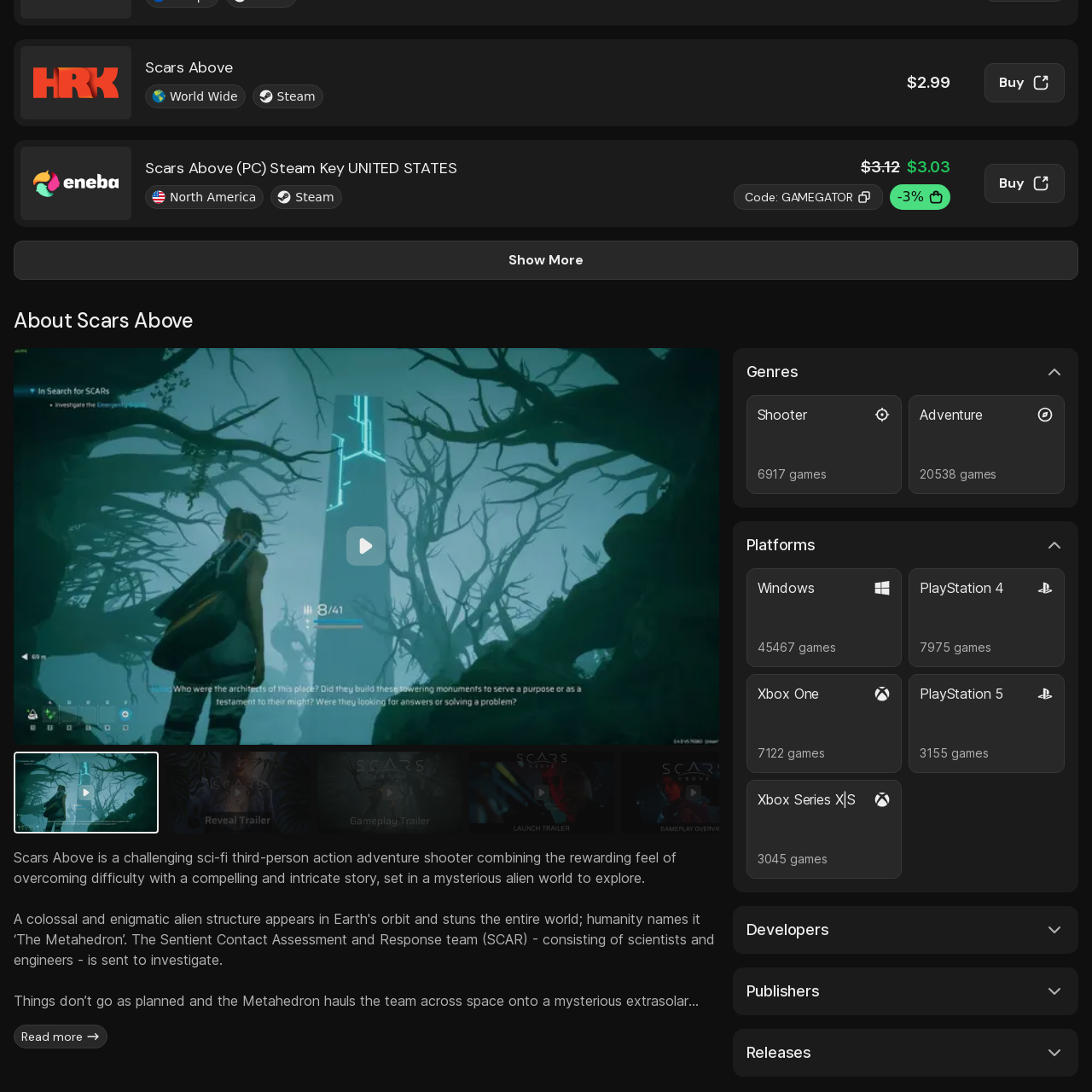Elaborate on the scene depicted within the red bounding box in the image.

The image features a logo, specifically the "HRK logo." It is presented in a simplistic, monochromatic design that embodies a modern aesthetic. The logo represents a digital marketplace that specializes in game sales and related services. Positioned prominently, this logo signifies the brand's identity in connection with the gaming community and its offerings. It serves as a visual anchor in the context of a webpage dedicated to promoting the game "Scars Above," likely used to enhance trust and recognition for potential buyers engaging with the content regarding various gaming platforms and keys available for purchase.